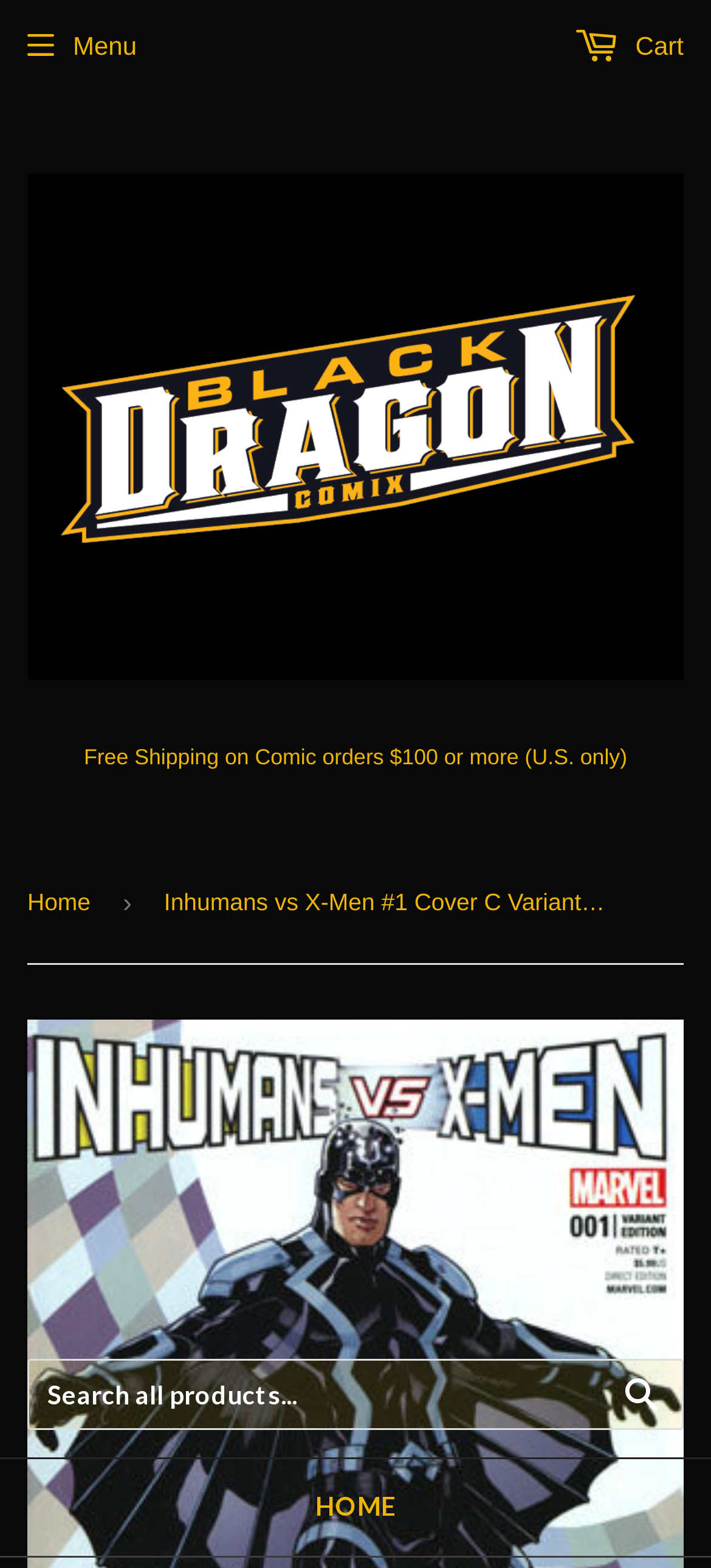Carefully examine the image and provide an in-depth answer to the question: What is the name of the comic book?

I inferred this answer by looking at the root element 'Inhumans vs X-Men #1 Cover C Variant Terry Dodson Inhumans Cover – Black Dragon Comix', which suggests that the webpage is about a specific comic book, and the name of the comic book is 'Inhumans vs X-Men #1'.